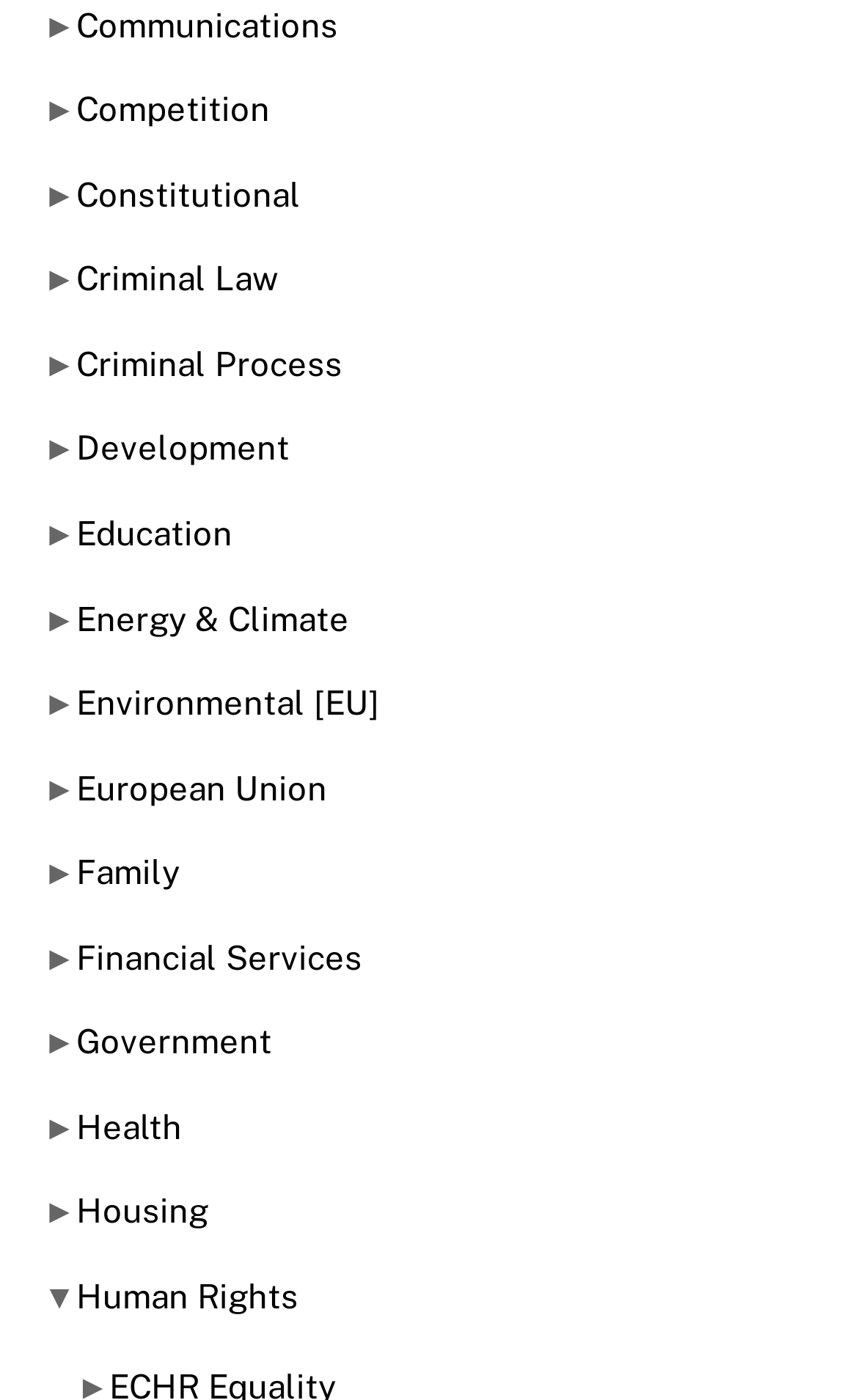Determine the bounding box coordinates of the region that needs to be clicked to achieve the task: "View Energy & Climate".

[0.089, 0.428, 0.407, 0.455]